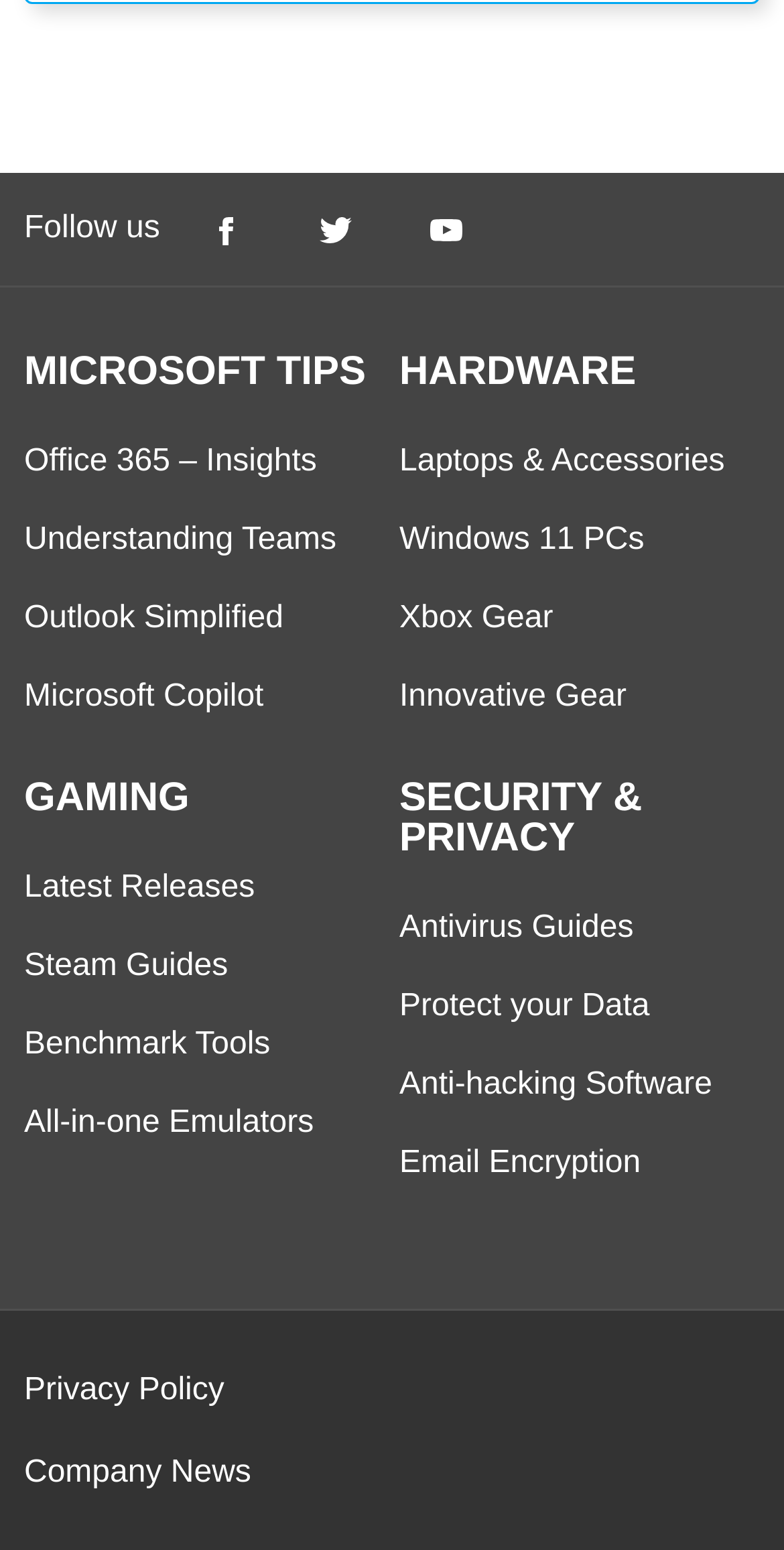Can you identify the bounding box coordinates of the clickable region needed to carry out this instruction: 'Learn about MICROSOFT TIPS'? The coordinates should be four float numbers within the range of 0 to 1, stated as [left, top, right, bottom].

[0.031, 0.227, 0.491, 0.253]